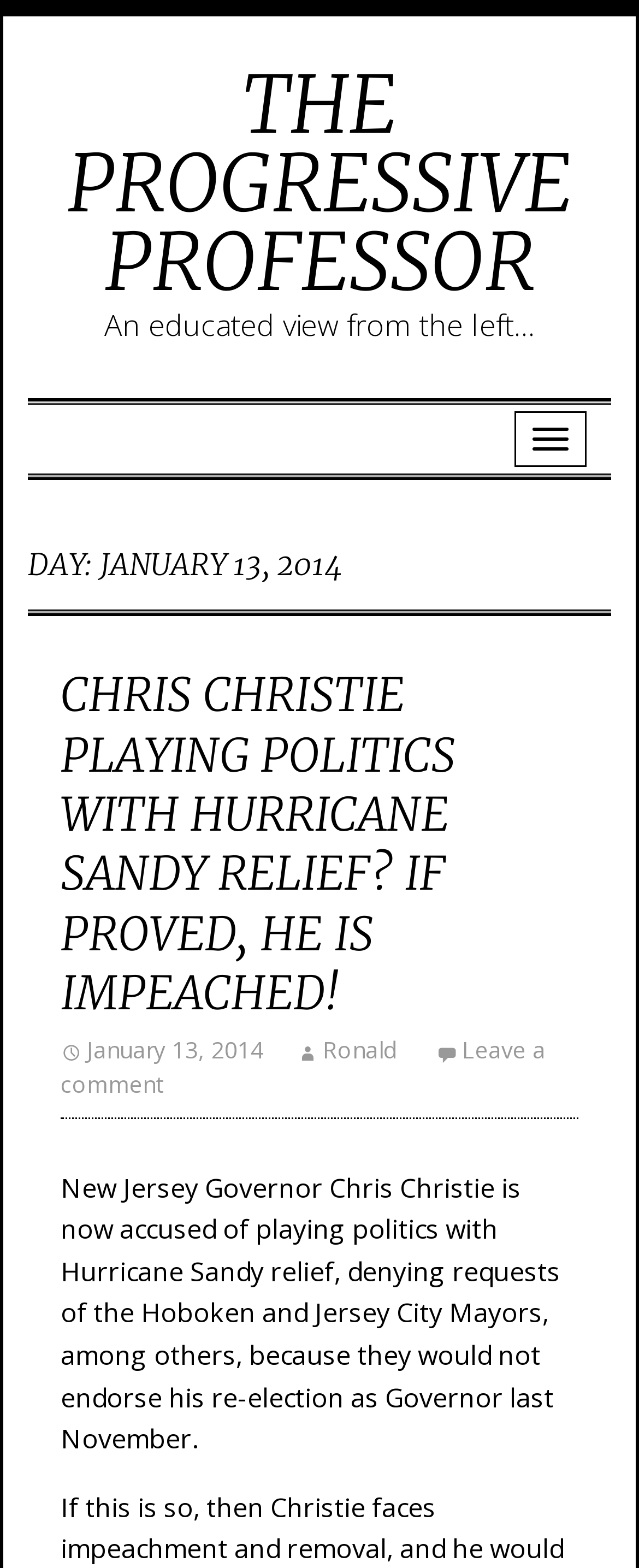Identify the bounding box of the UI component described as: "Ronald".

[0.464, 0.659, 0.621, 0.679]